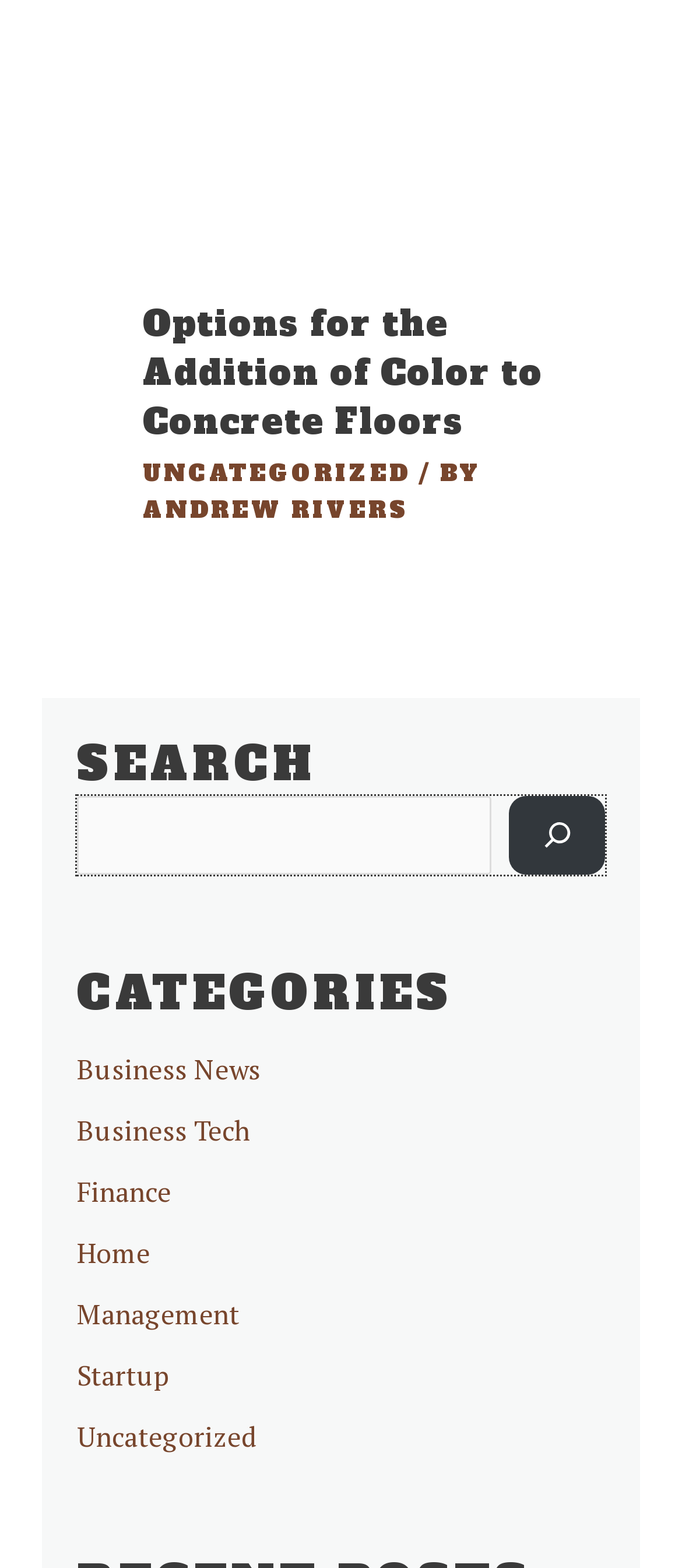Determine the bounding box coordinates for the clickable element required to fulfill the instruction: "Go to the home page". Provide the coordinates as four float numbers between 0 and 1, i.e., [left, top, right, bottom].

[0.112, 0.788, 0.22, 0.81]